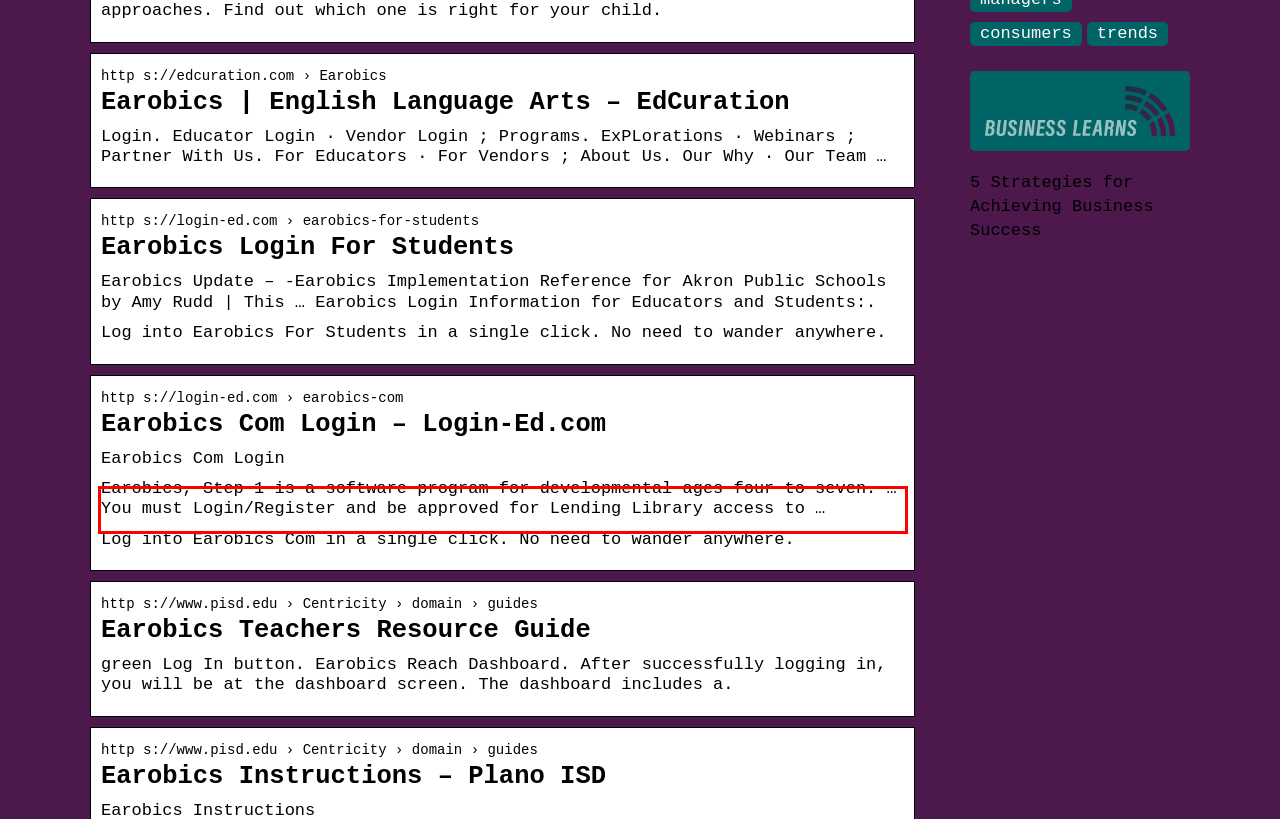Analyze the screenshot of the webpage and extract the text from the UI element that is inside the red bounding box.

Earobics, Step 1 is a software program for developmental ages four to seven. … You must Login/Register and be approved for Lending Library access to …